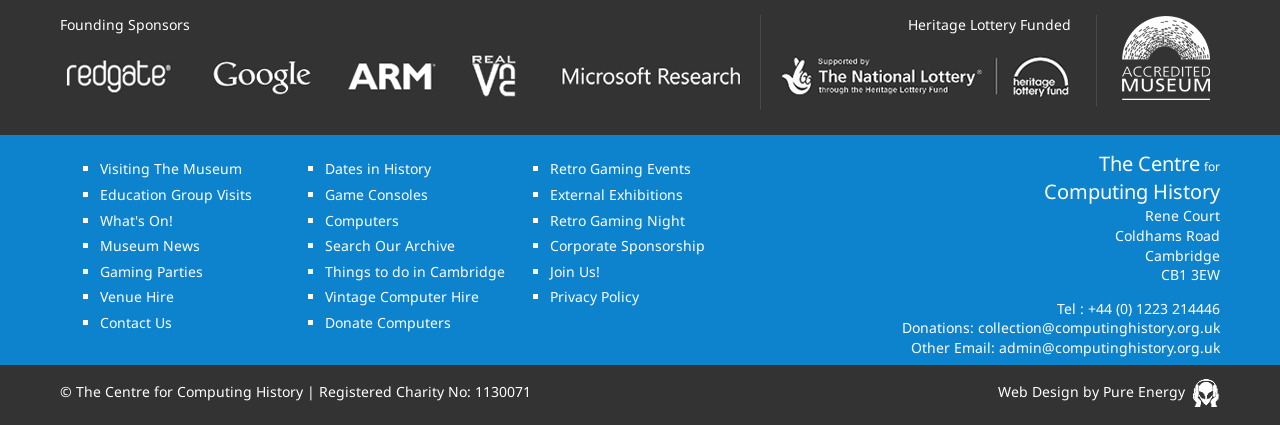Locate the bounding box coordinates of the area that needs to be clicked to fulfill the following instruction: "Click on 'Visiting The Museum'". The coordinates should be in the format of four float numbers between 0 and 1, namely [left, top, right, bottom].

[0.078, 0.375, 0.189, 0.42]